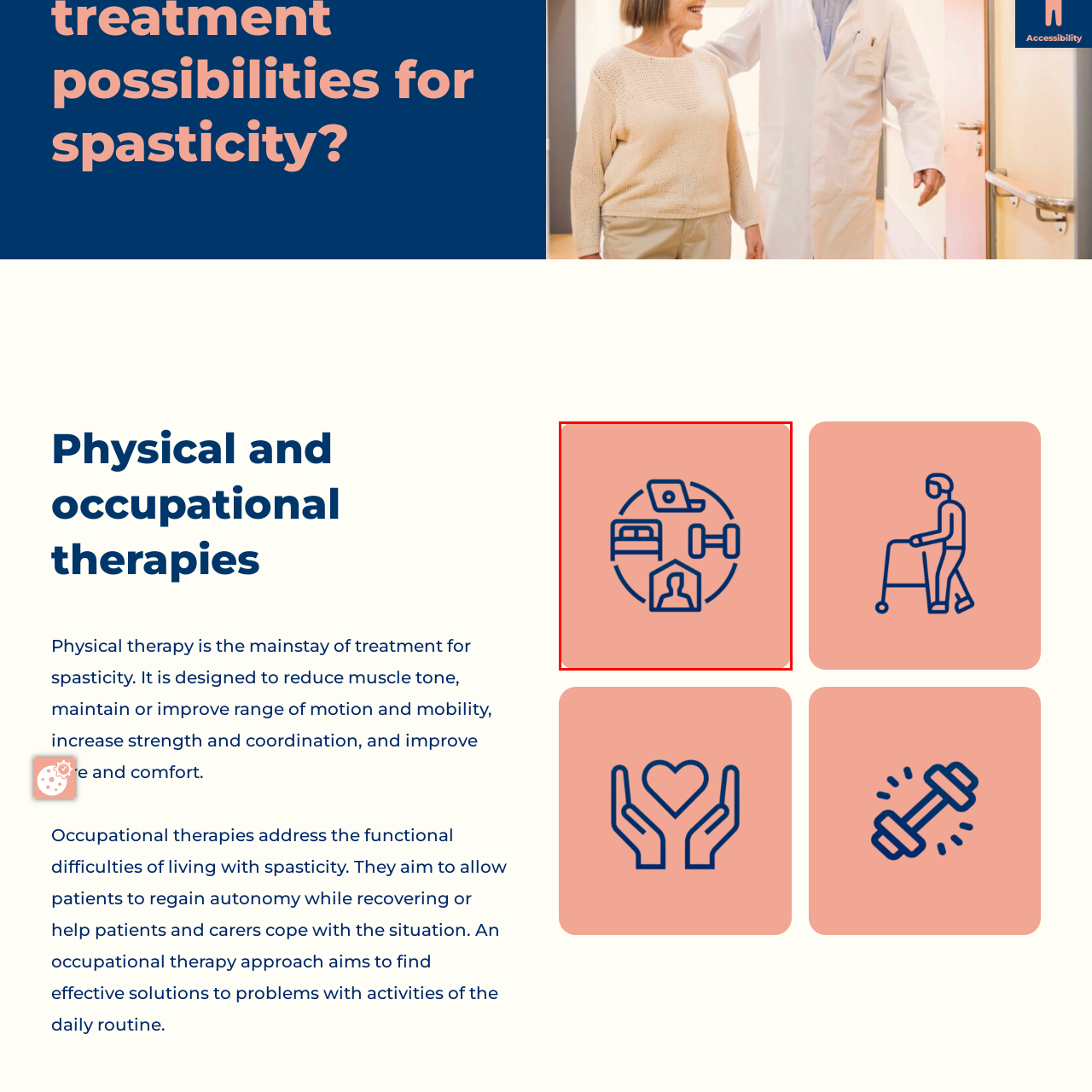Focus on the area highlighted by the red bounding box and give a thorough response to the following question, drawing from the image: What is the background color of the image?

The caption describes the background of the image as a soft coral hue, which contrasts with the bold blue icons, creating a visually appealing and harmonious representation of therapeutic care.